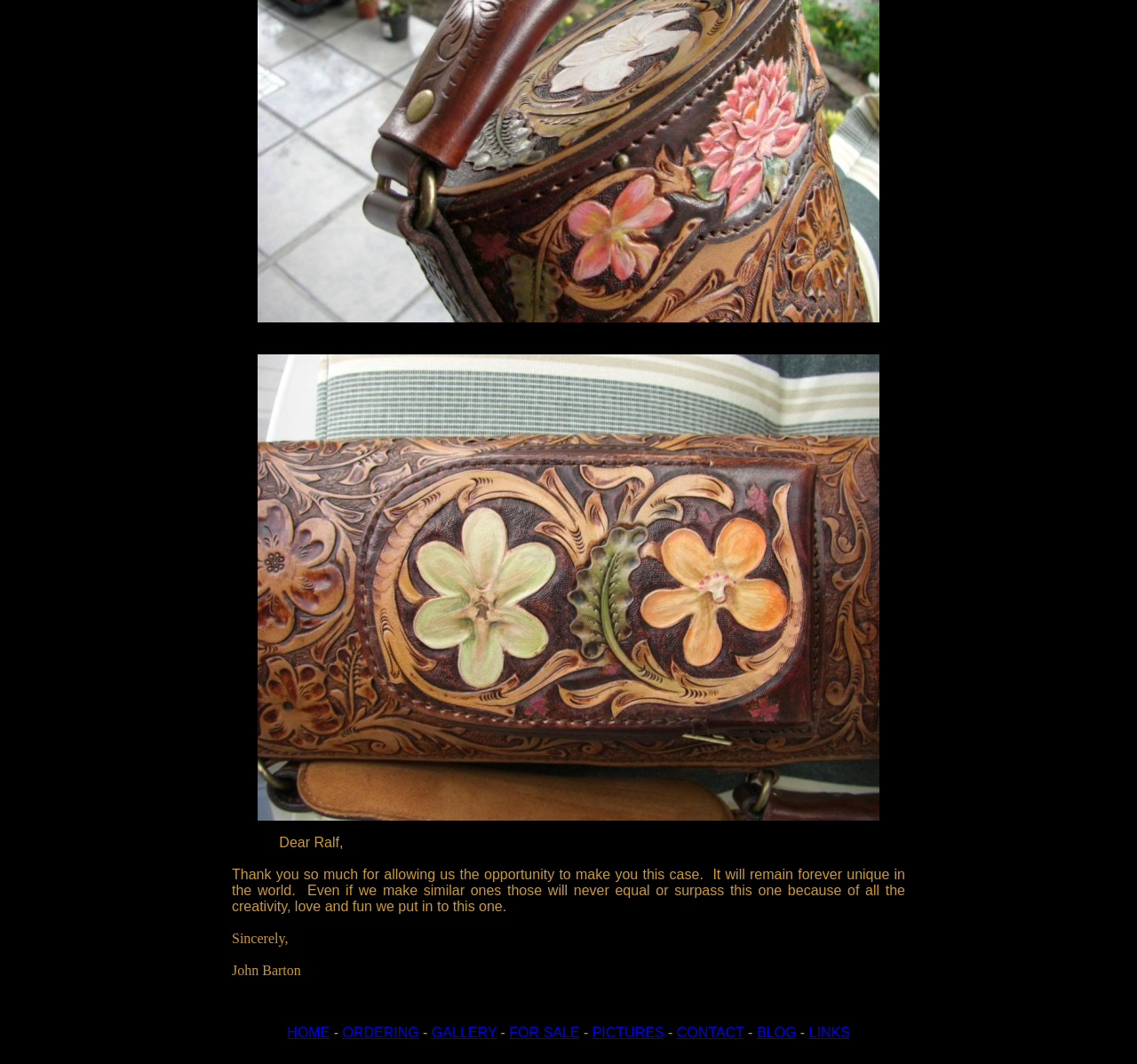Pinpoint the bounding box coordinates of the area that must be clicked to complete this instruction: "View attachment".

None